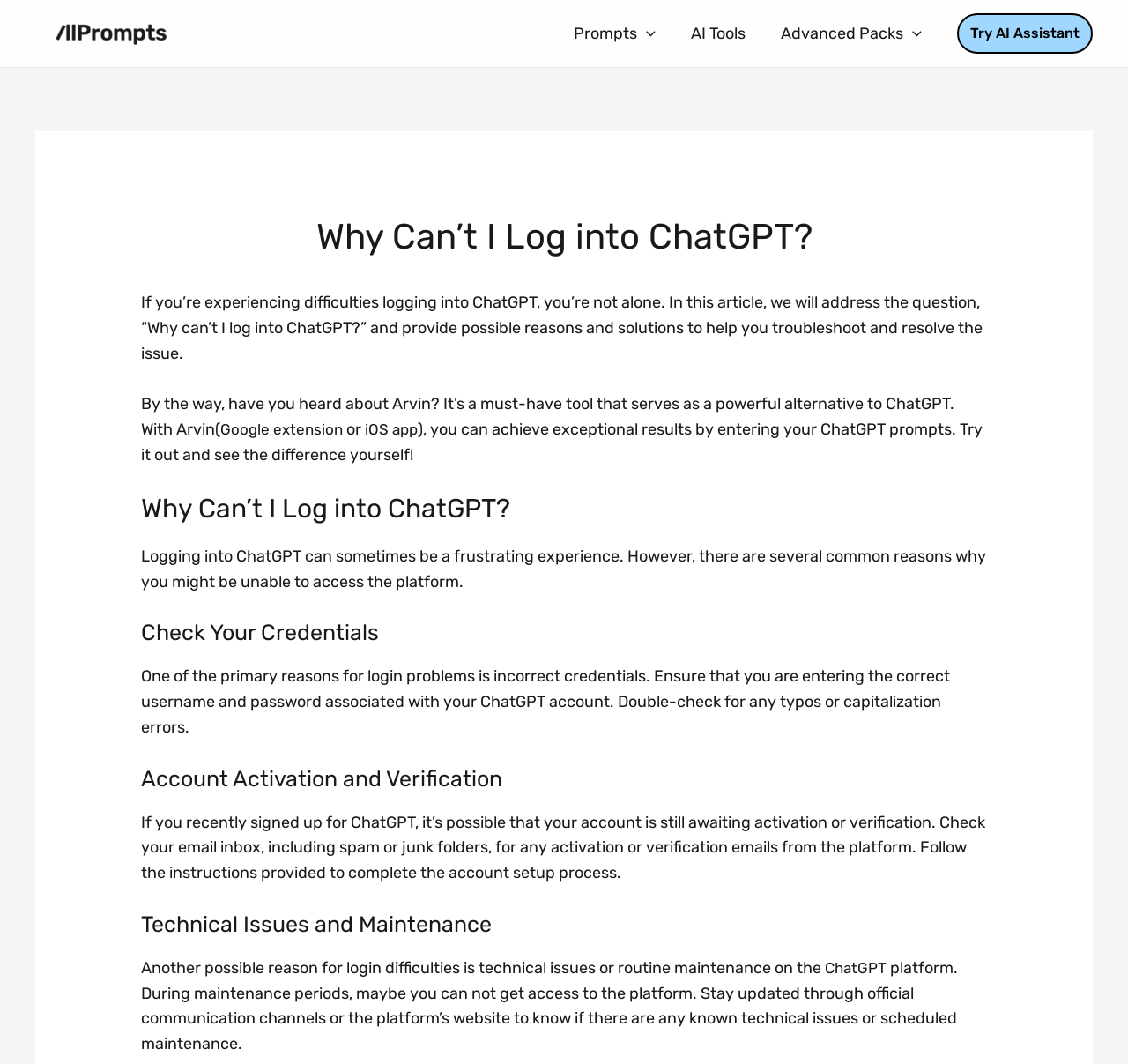Find the bounding box coordinates for the area you need to click to carry out the instruction: "Click on the 'AI Tools' link". The coordinates should be four float numbers between 0 and 1, indicated as [left, top, right, bottom].

[0.603, 0.007, 0.68, 0.056]